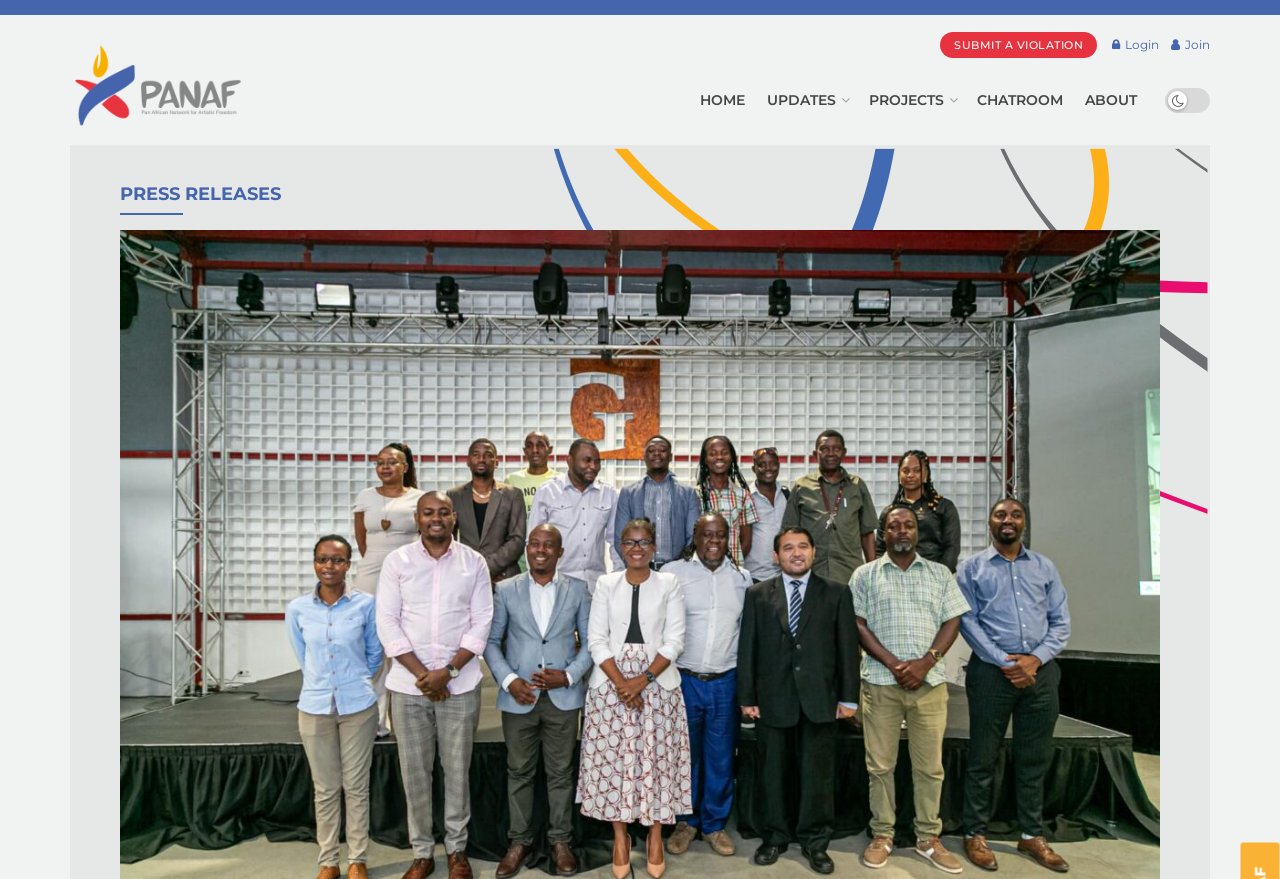Please identify the bounding box coordinates of the clickable element to fulfill the following instruction: "Login". The coordinates should be four float numbers between 0 and 1, i.e., [left, top, right, bottom].

[0.869, 0.017, 0.905, 0.085]